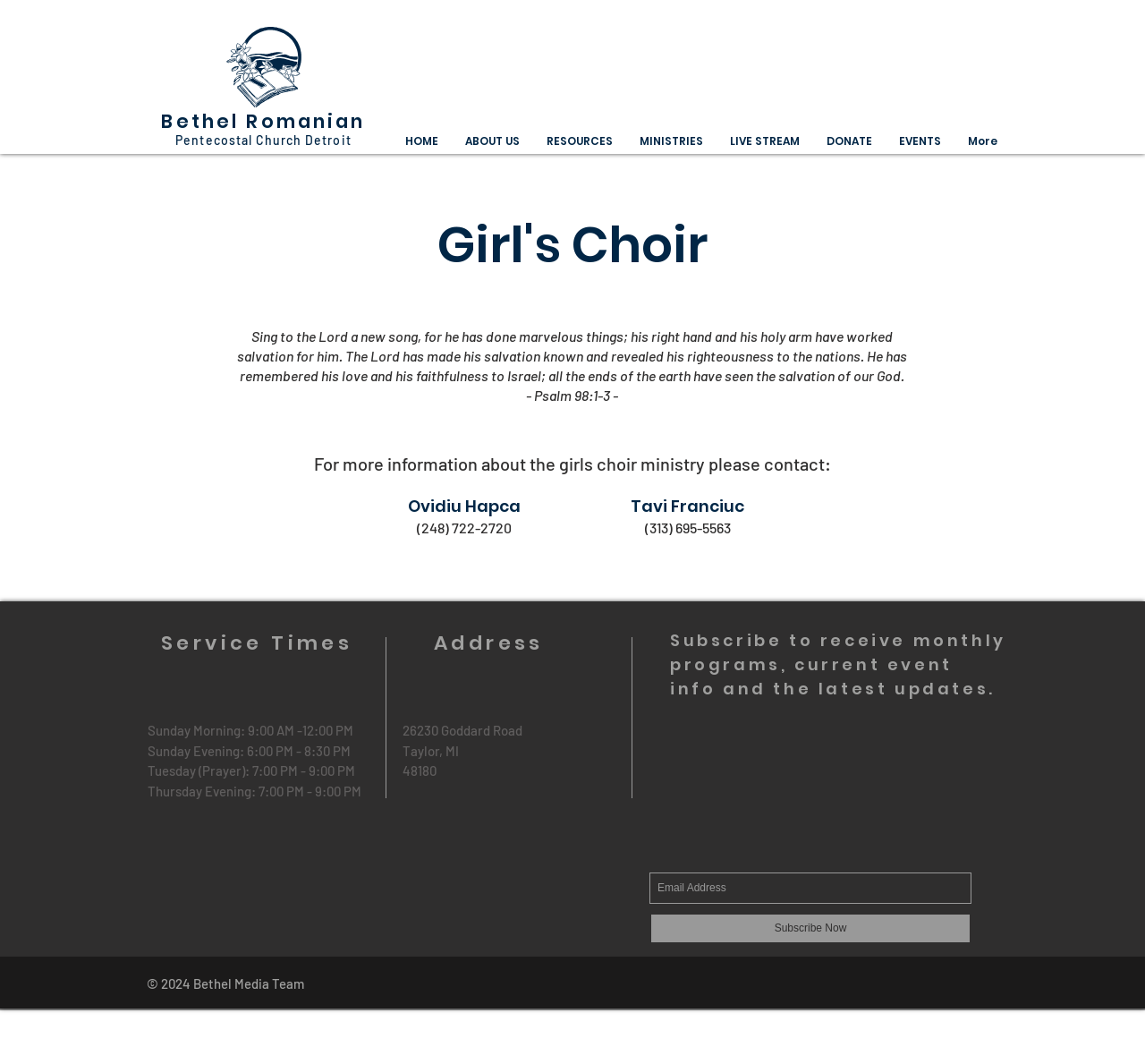What are the service times on Sunday?
Using the picture, provide a one-word or short phrase answer.

9:00 AM - 12:00 PM and 6:00 PM - 8:30 PM